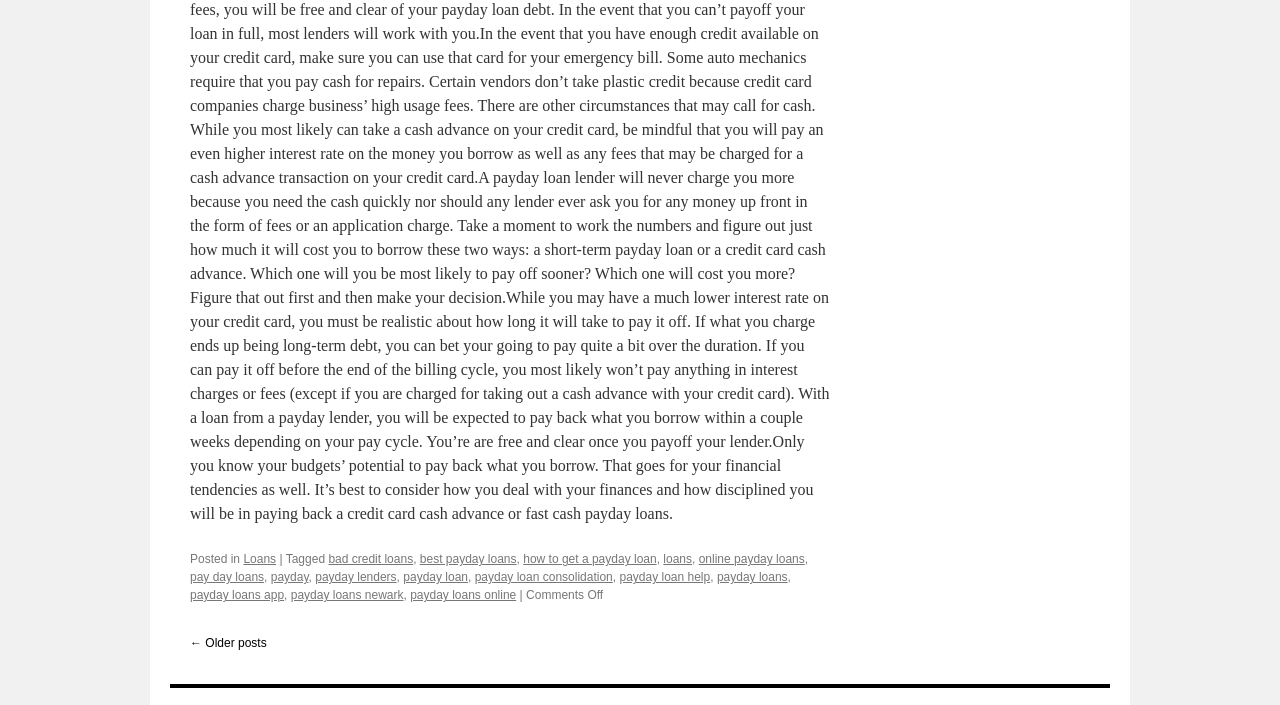Based on the provided description, "payday lenders", find the bounding box of the corresponding UI element in the screenshot.

[0.246, 0.809, 0.31, 0.829]